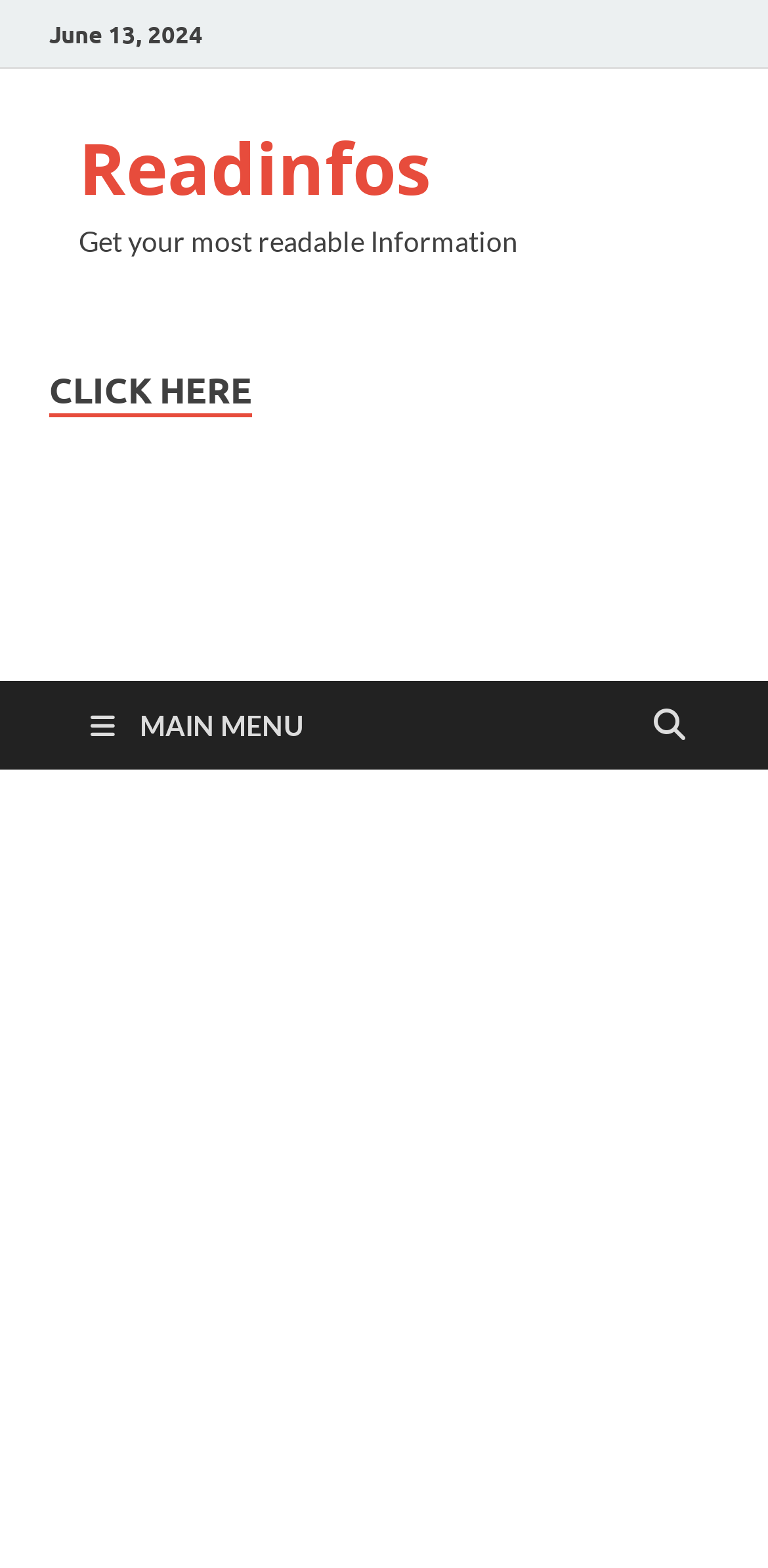Answer in one word or a short phrase: 
What is the date mentioned on the webpage?

June 13, 2024